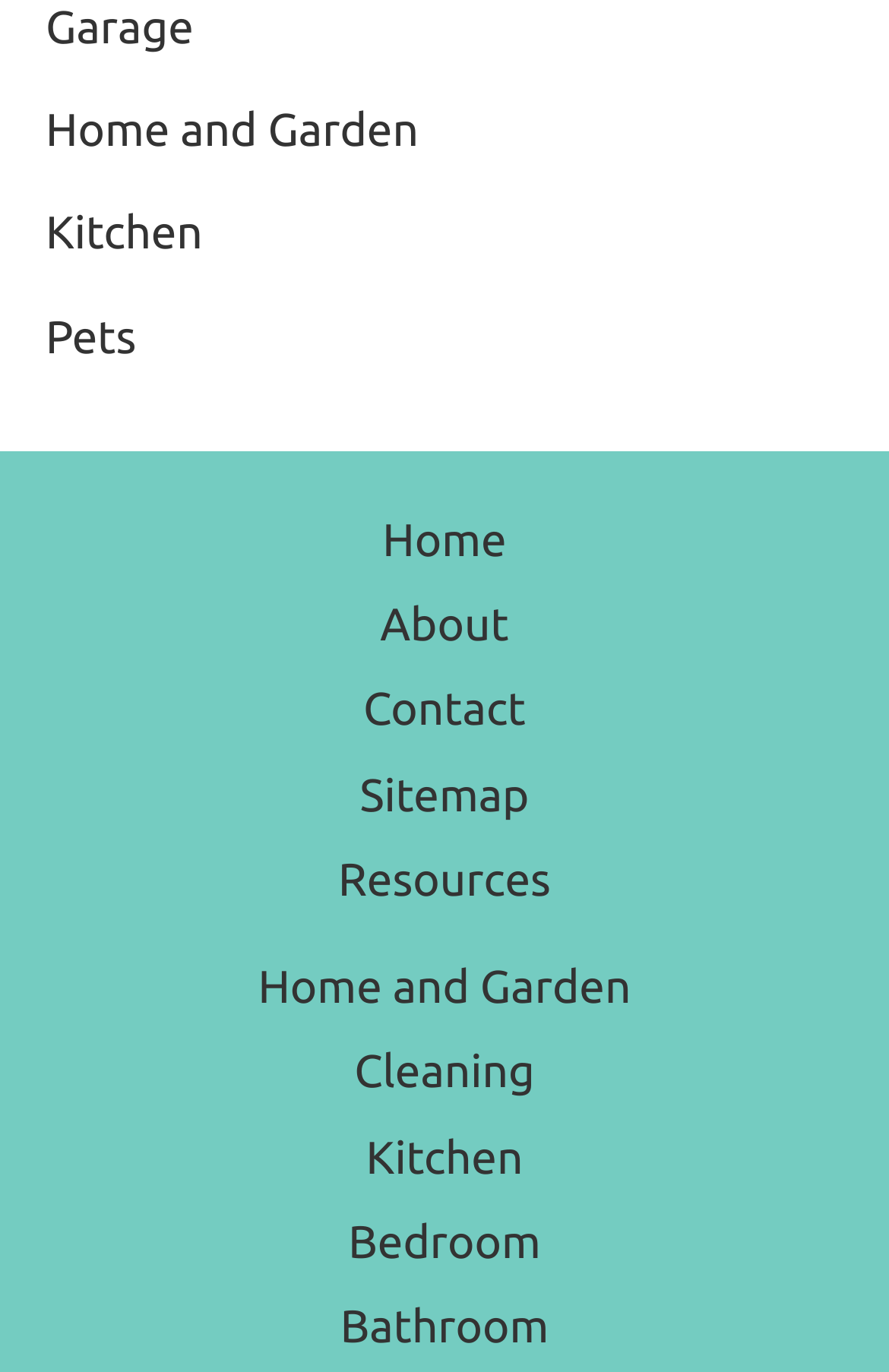Extract the bounding box coordinates of the UI element described by: "Home and Garden". The coordinates should include four float numbers ranging from 0 to 1, e.g., [left, top, right, bottom].

[0.051, 0.075, 0.471, 0.114]